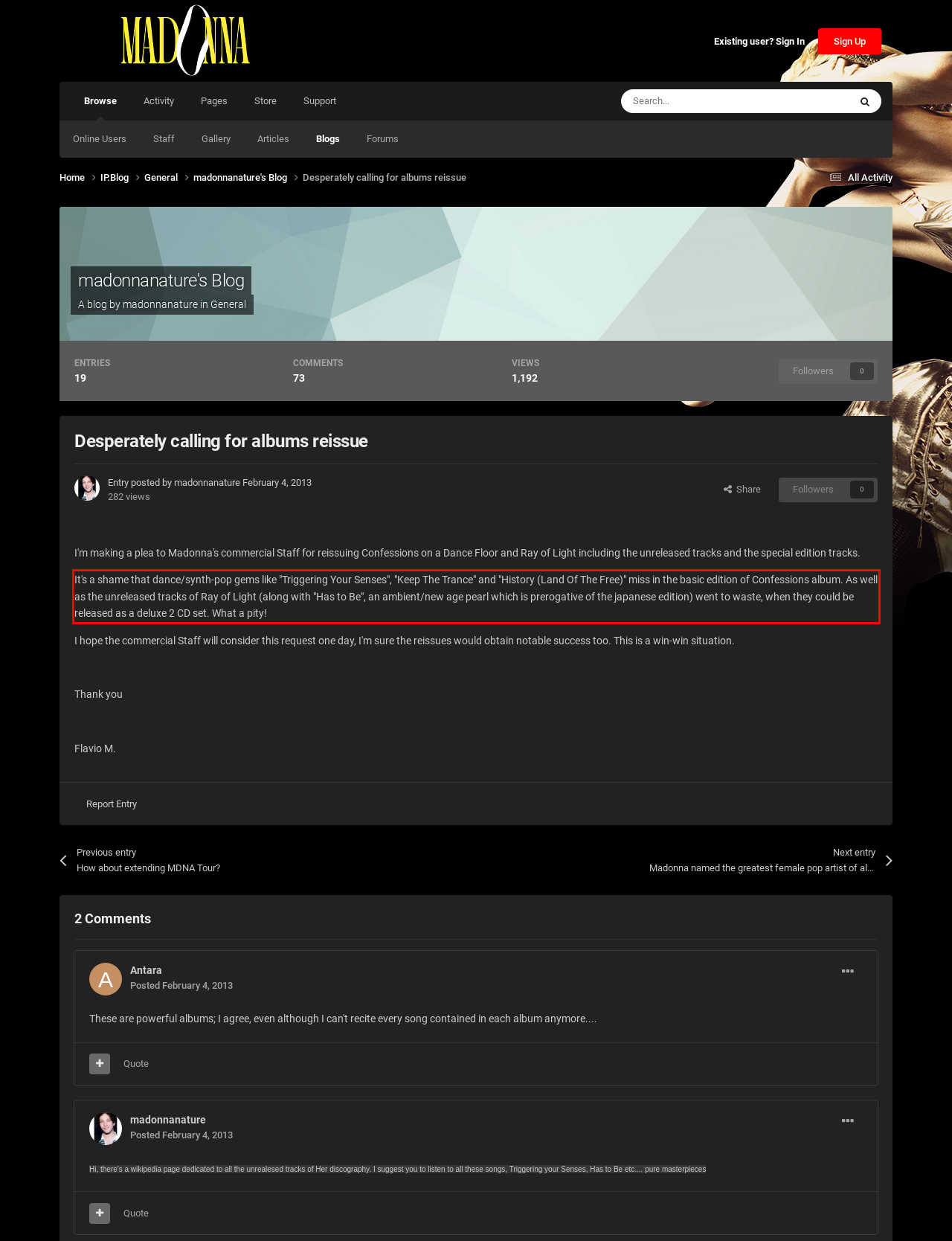Identify the text within the red bounding box on the webpage screenshot and generate the extracted text content.

It's a shame that dance/synth-pop gems like "Triggering Your Senses", "Keep The Trance" and "History (Land Of The Free)" miss in the basic edition of Confessions album. As well as the unreleased tracks of Ray of Light (along with "Has to Be", an ambient/new age pearl which is prerogative of the japanese edition) went to waste, when they could be released as a deluxe 2 CD set. What a pity!